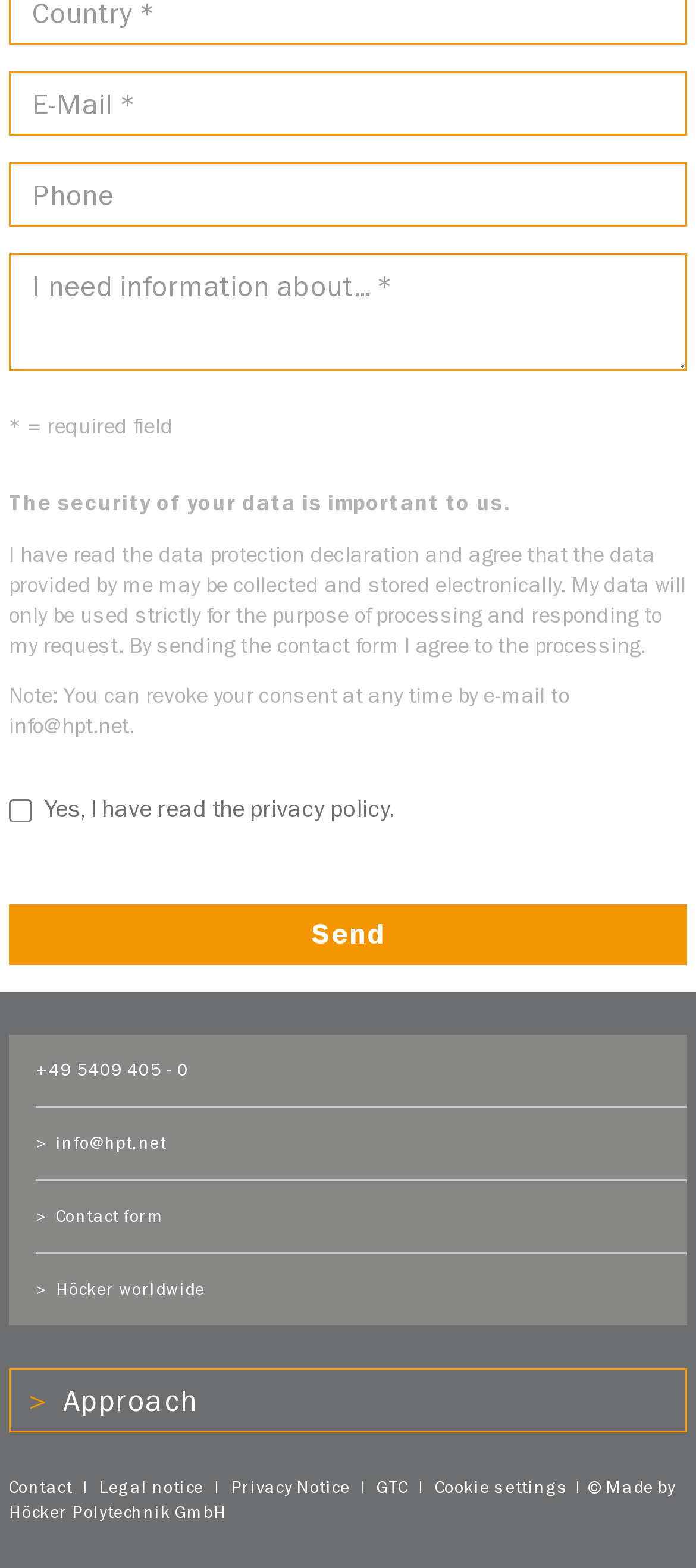What is the company's phone number?
Give a comprehensive and detailed explanation for the question.

I found the phone number in the link that says '+49 5409 405 - 0'. This suggests that this is the phone number of the company.